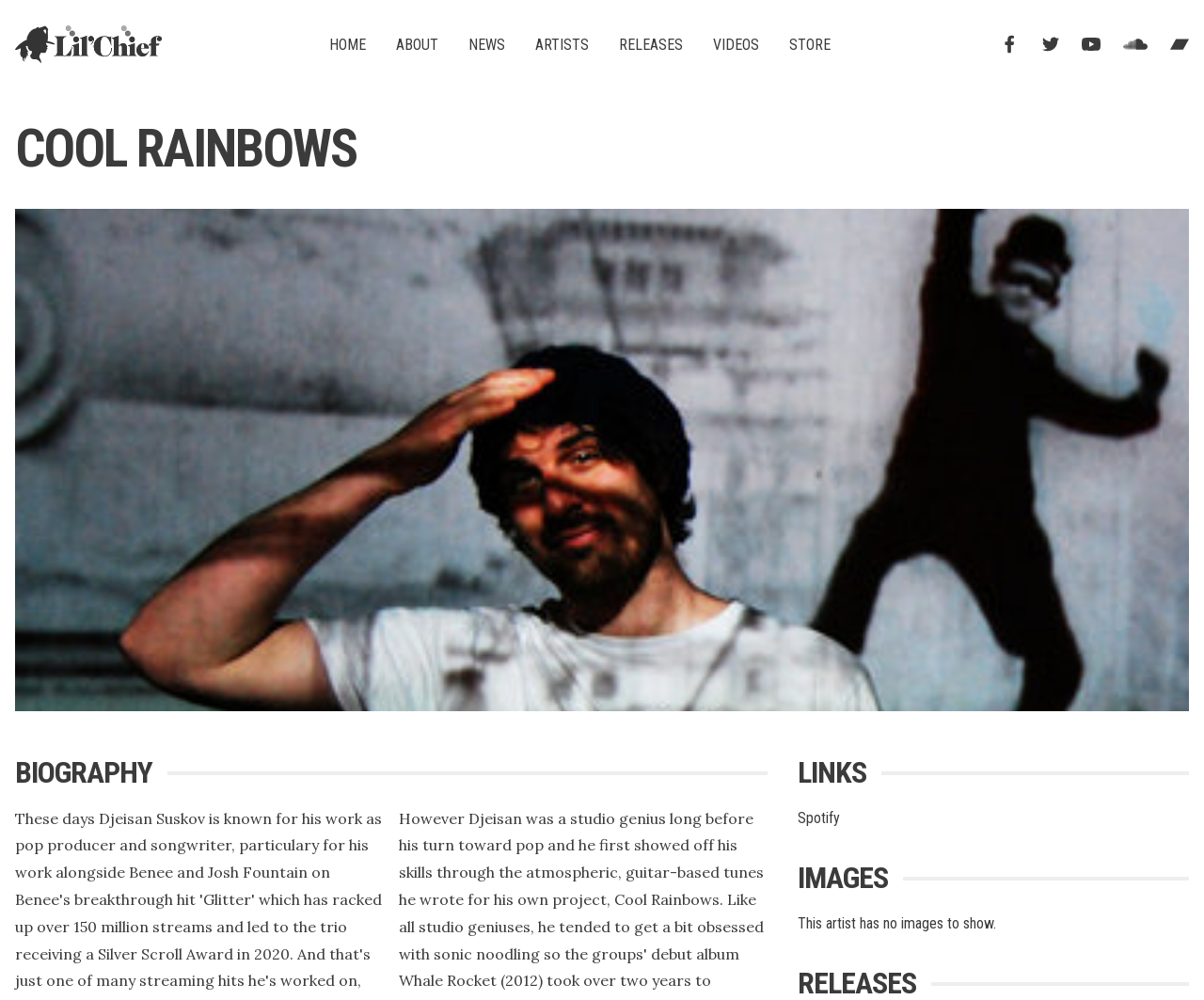Please identify the coordinates of the bounding box that should be clicked to fulfill this instruction: "go to home page".

[0.261, 0.023, 0.317, 0.068]